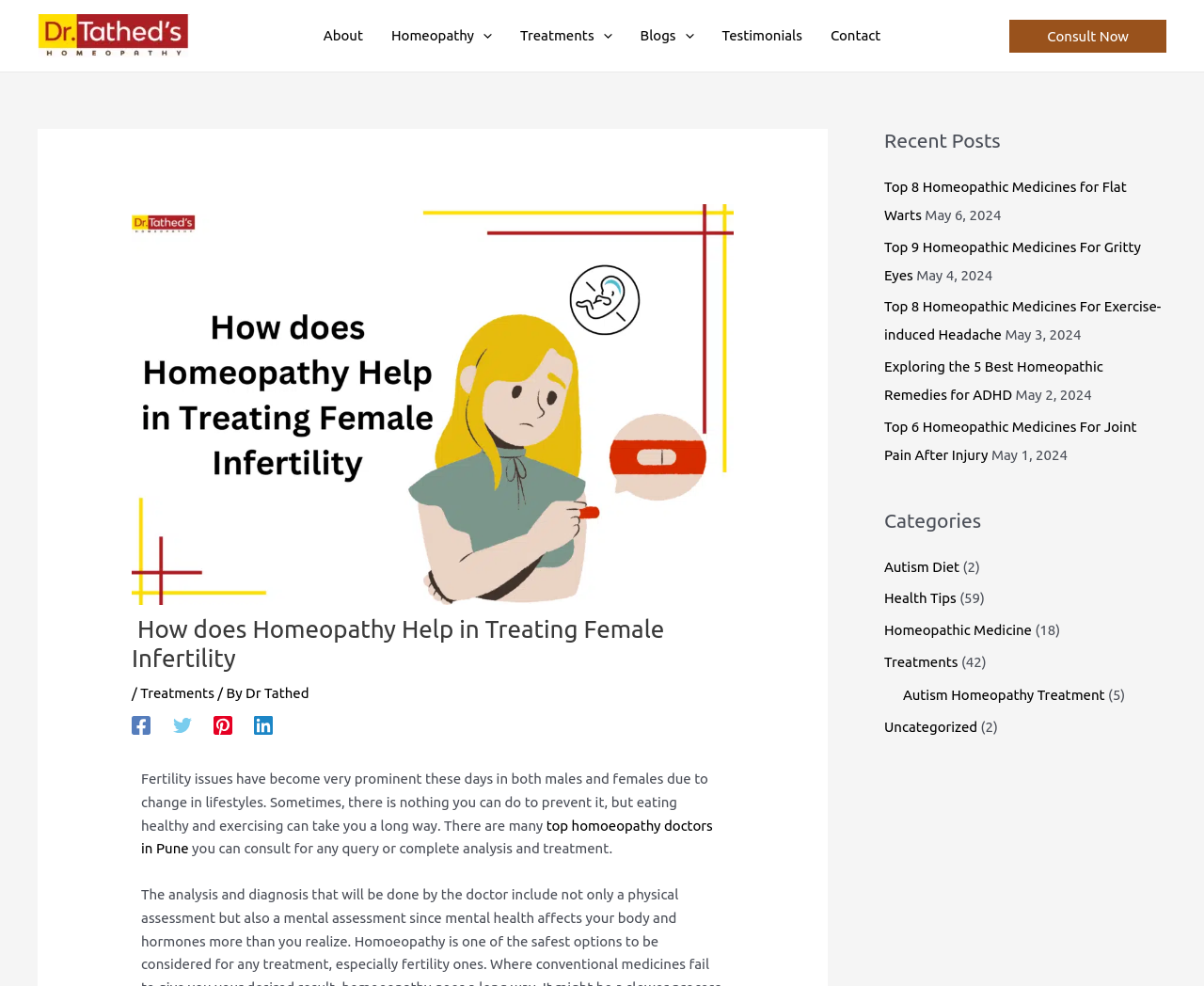Determine and generate the text content of the webpage's headline.

 How does Homeopathy Help in Treating Female Infertility